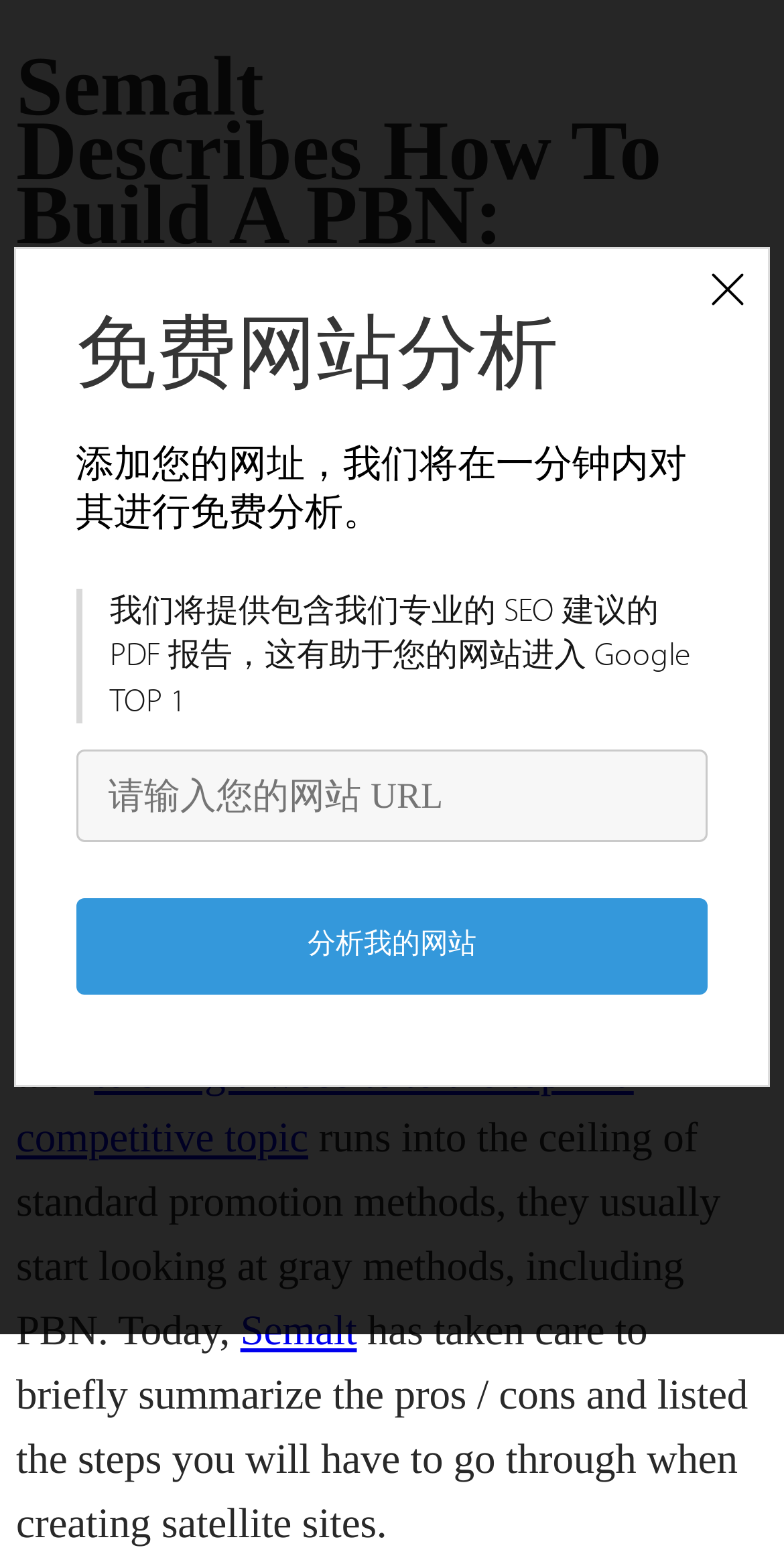What is the primary heading on this webpage?

Semalt Describes How To Build A PBN: Website Grid Promotion